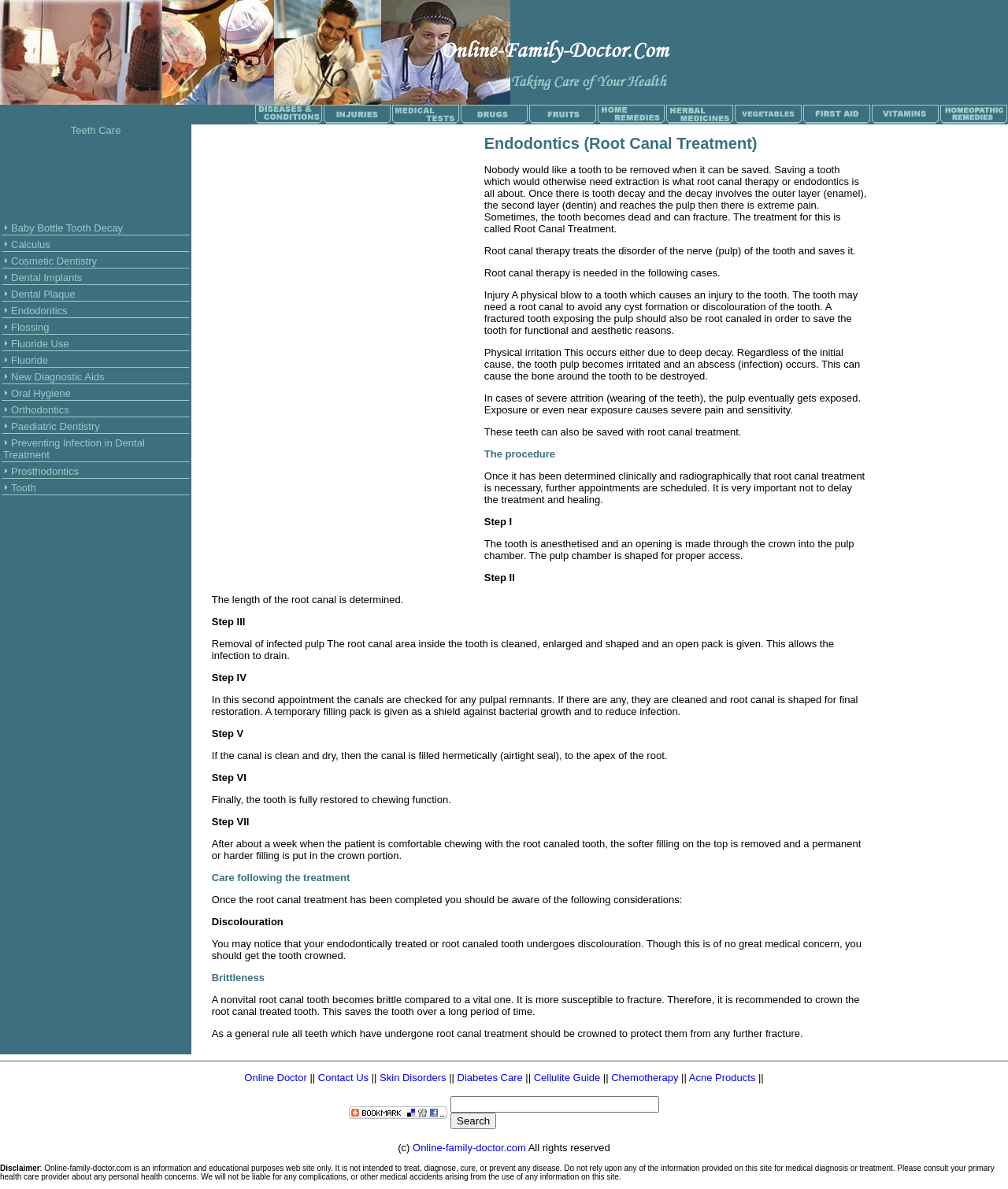Pinpoint the bounding box coordinates of the clickable area necessary to execute the following instruction: "Click on Endodontics". The coordinates should be given as four float numbers between 0 and 1, namely [left, top, right, bottom].

[0.011, 0.256, 0.067, 0.266]